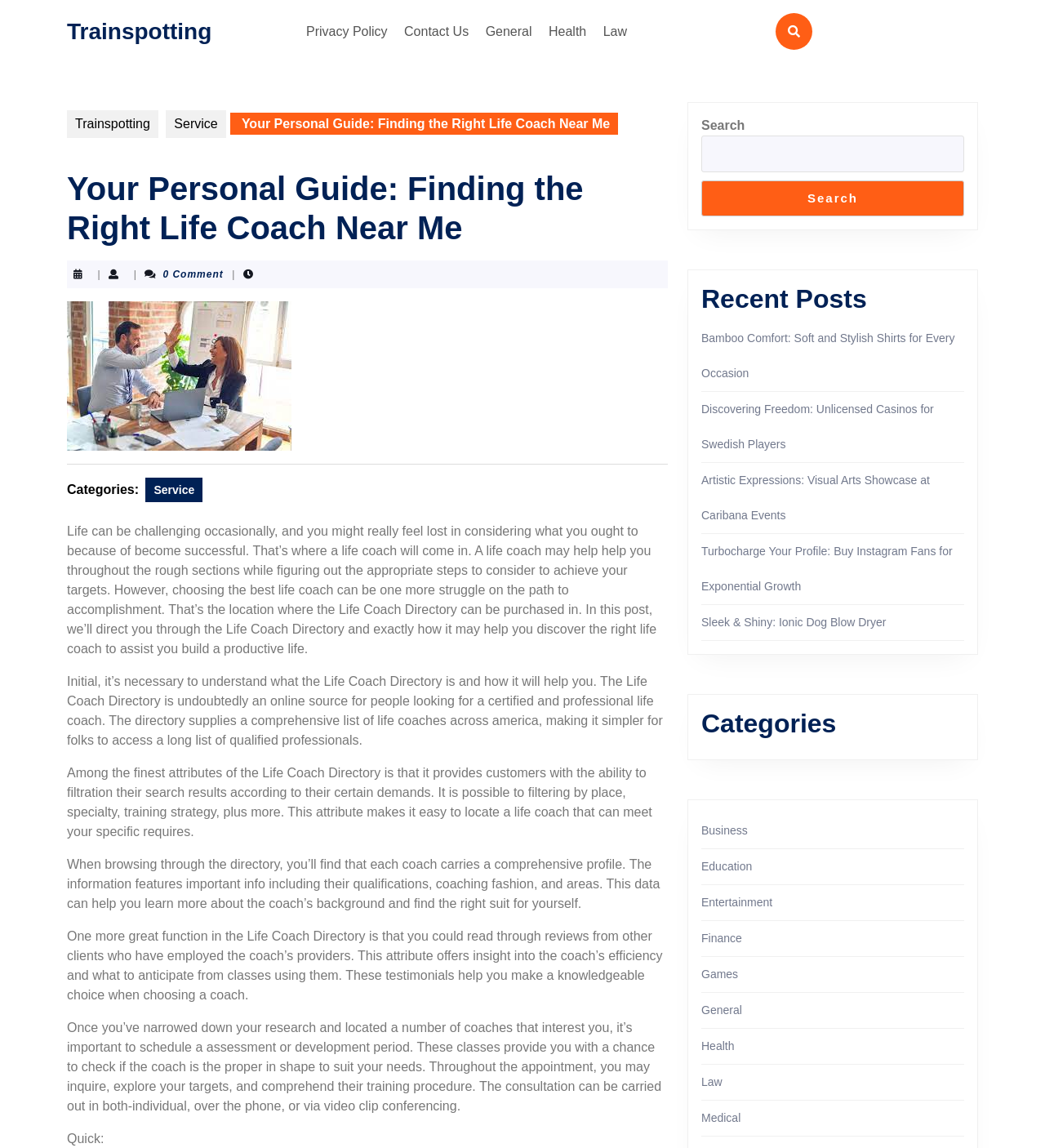Locate the bounding box of the UI element with the following description: "parent_node: Search name="s"".

[0.671, 0.118, 0.923, 0.15]